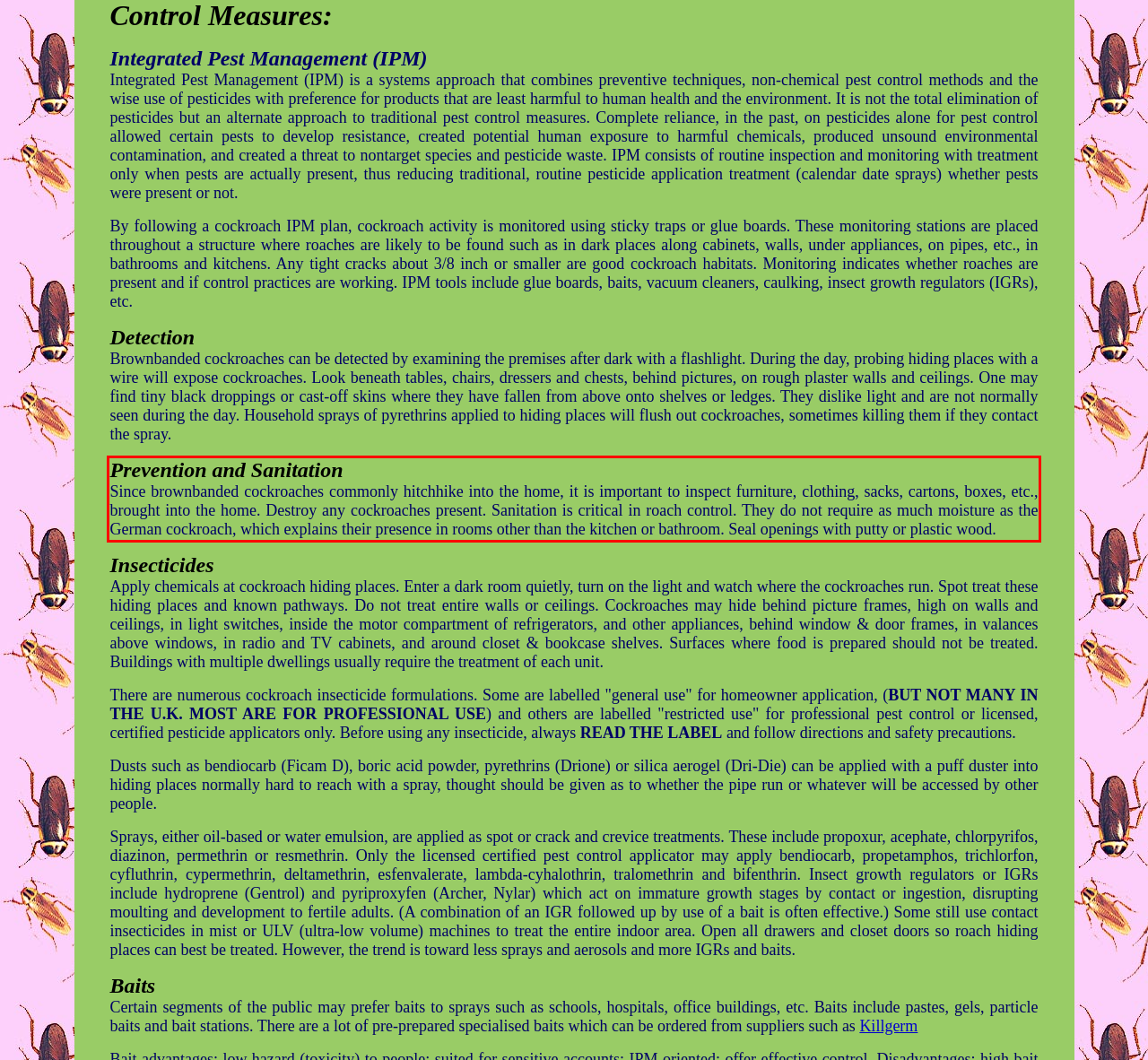Look at the webpage screenshot and recognize the text inside the red bounding box.

Prevention and Sanitation Since brownbanded cockroaches commonly hitchhike into the home, it is important to inspect furniture, clothing, sacks, cartons, boxes, etc., brought into the home. Destroy any cockroaches present. Sanitation is critical in roach control. They do not require as much moisture as the German cockroach, which explains their presence in rooms other than the kitchen or bathroom. Seal openings with putty or plastic wood.